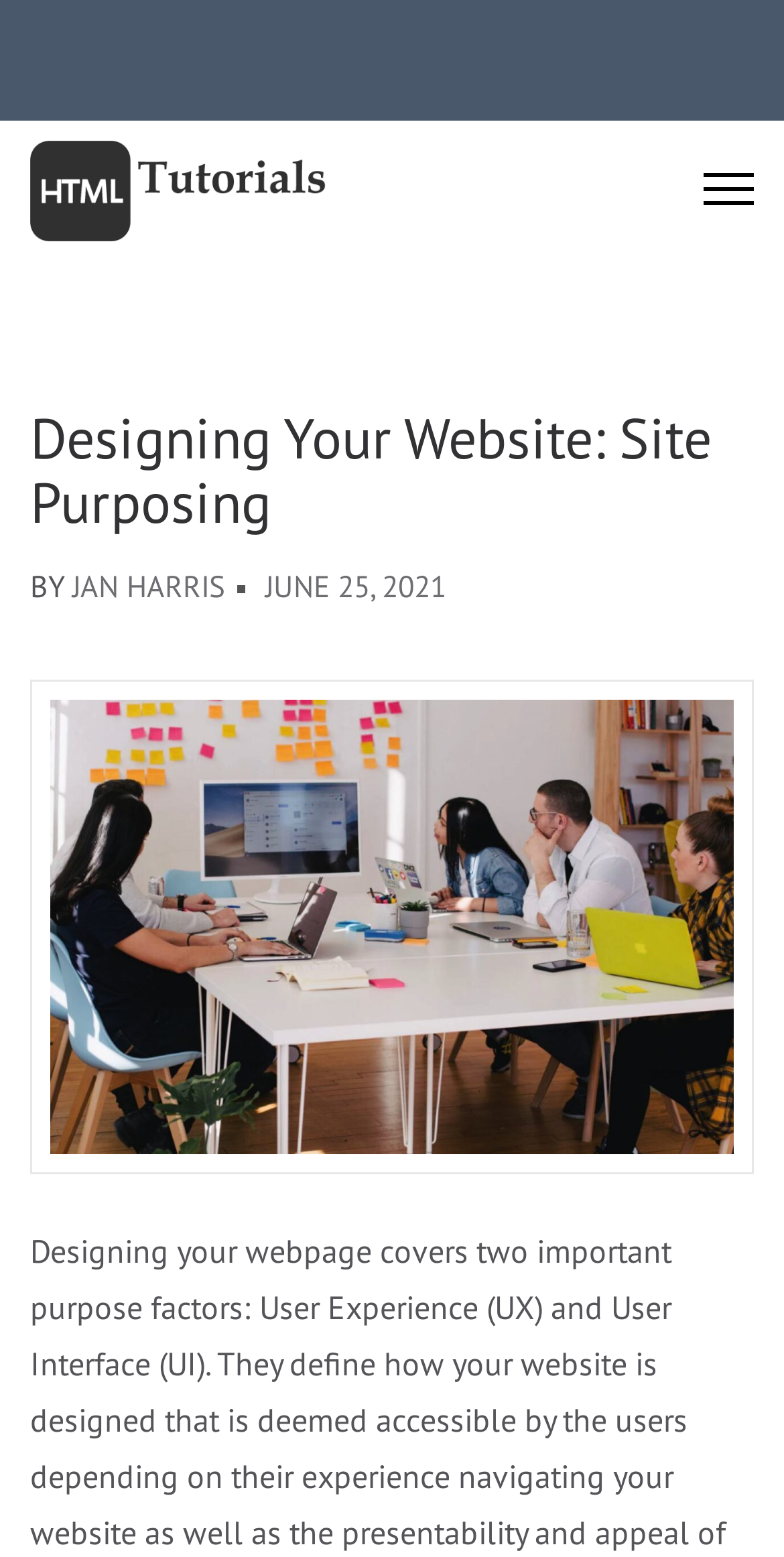Generate the text content of the main headline of the webpage.

Designing Your Website: Site Purposing